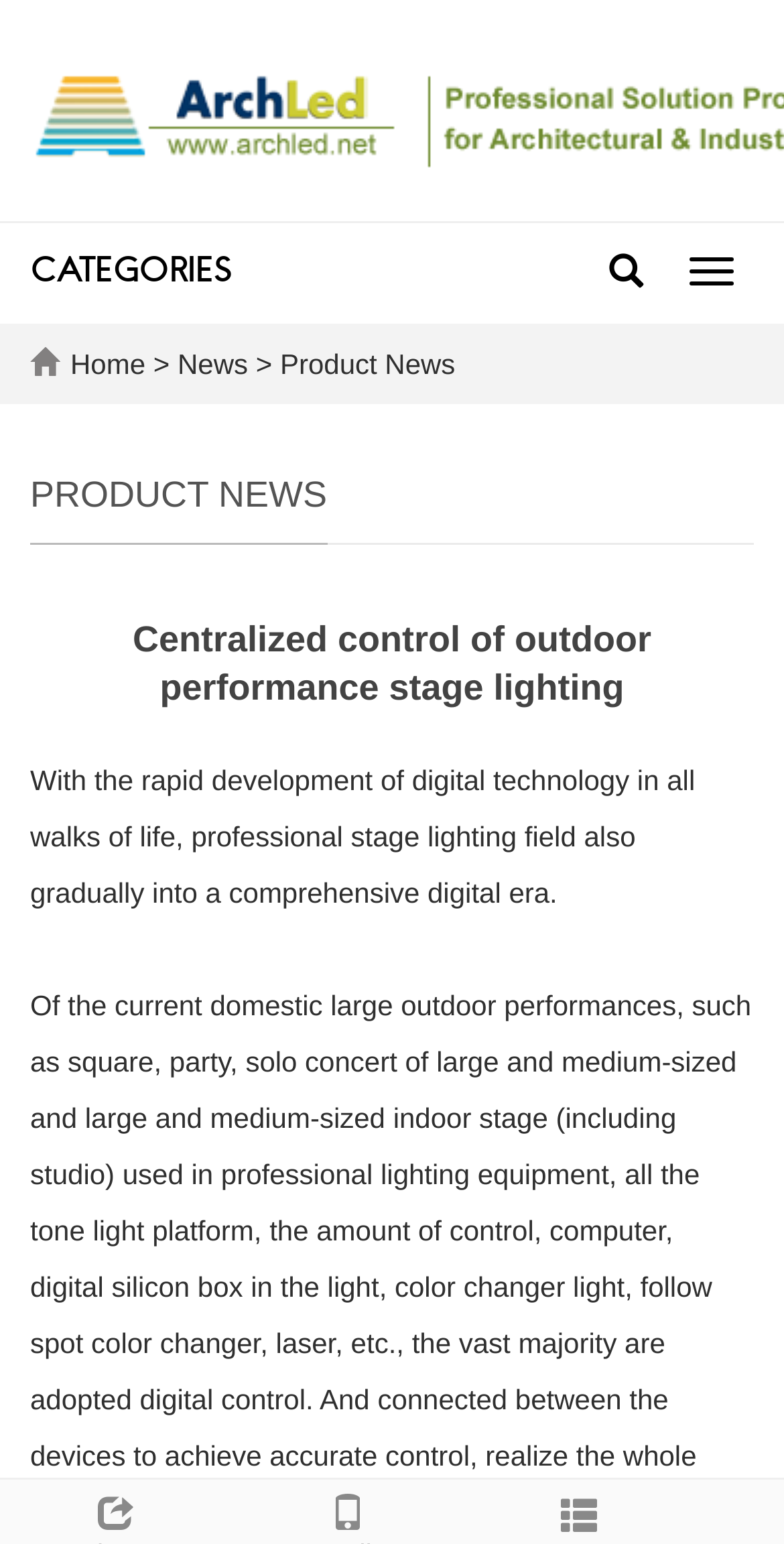Please provide the bounding box coordinate of the region that matches the element description: alt="Skinny Lister". Coordinates should be in the format (top-left x, top-left y, bottom-right x, bottom-right y) and all values should be between 0 and 1.

None